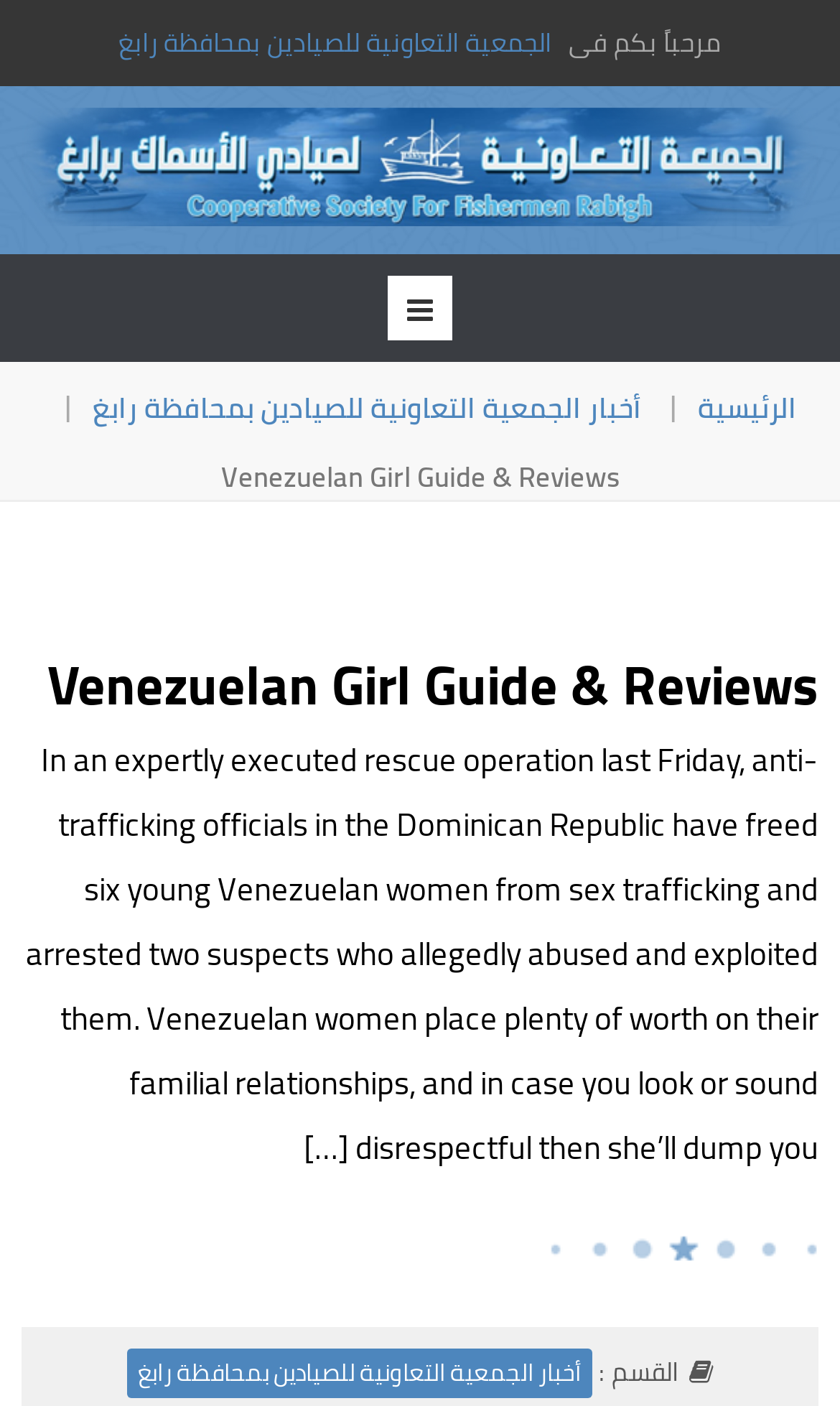What is the language of the website? Based on the screenshot, please respond with a single word or phrase.

Arabic